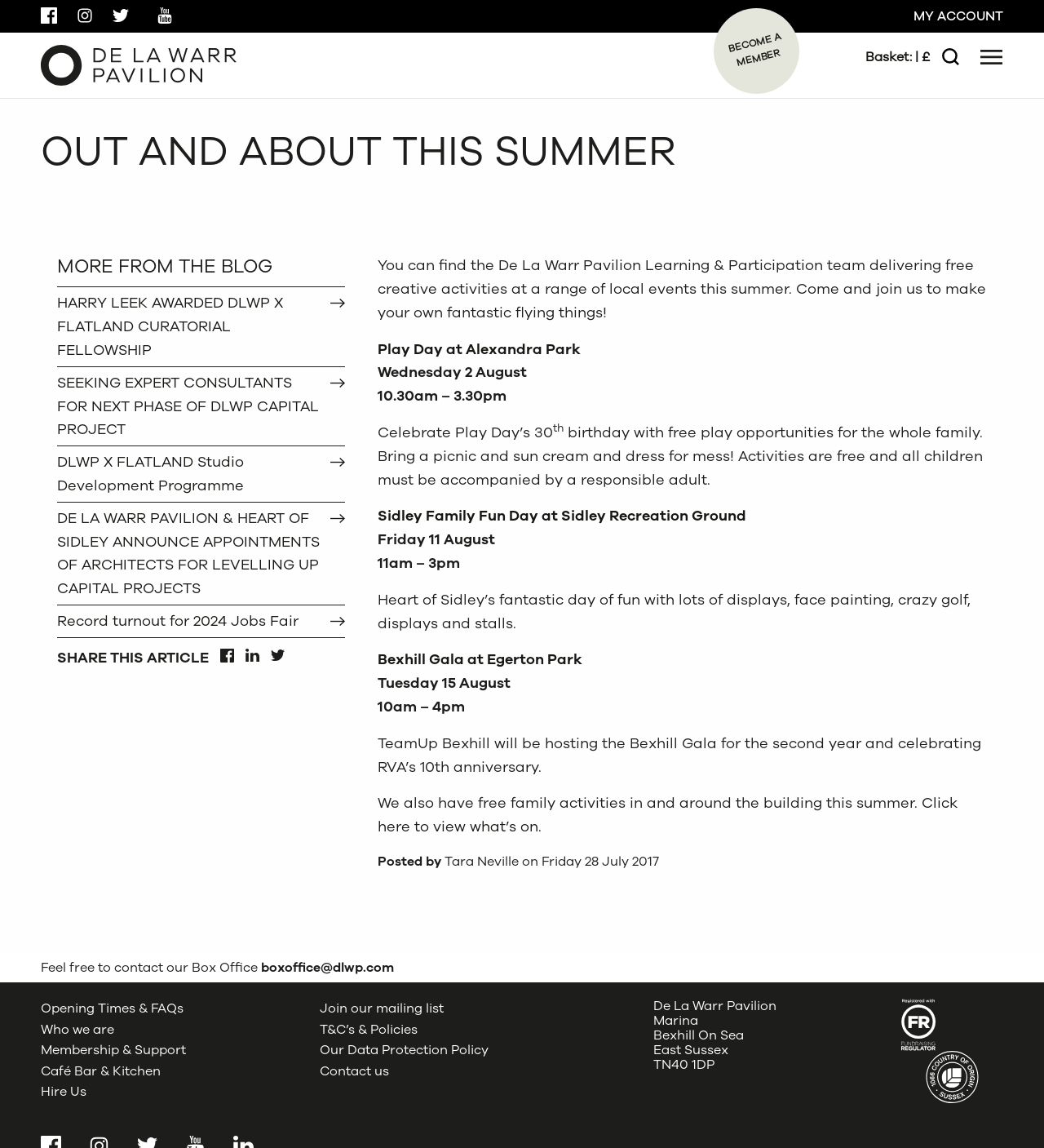Identify the bounding box coordinates of the element to click to follow this instruction: 'Search for something'. Ensure the coordinates are four float values between 0 and 1, provided as [left, top, right, bottom].

[0.891, 0.028, 0.922, 0.071]